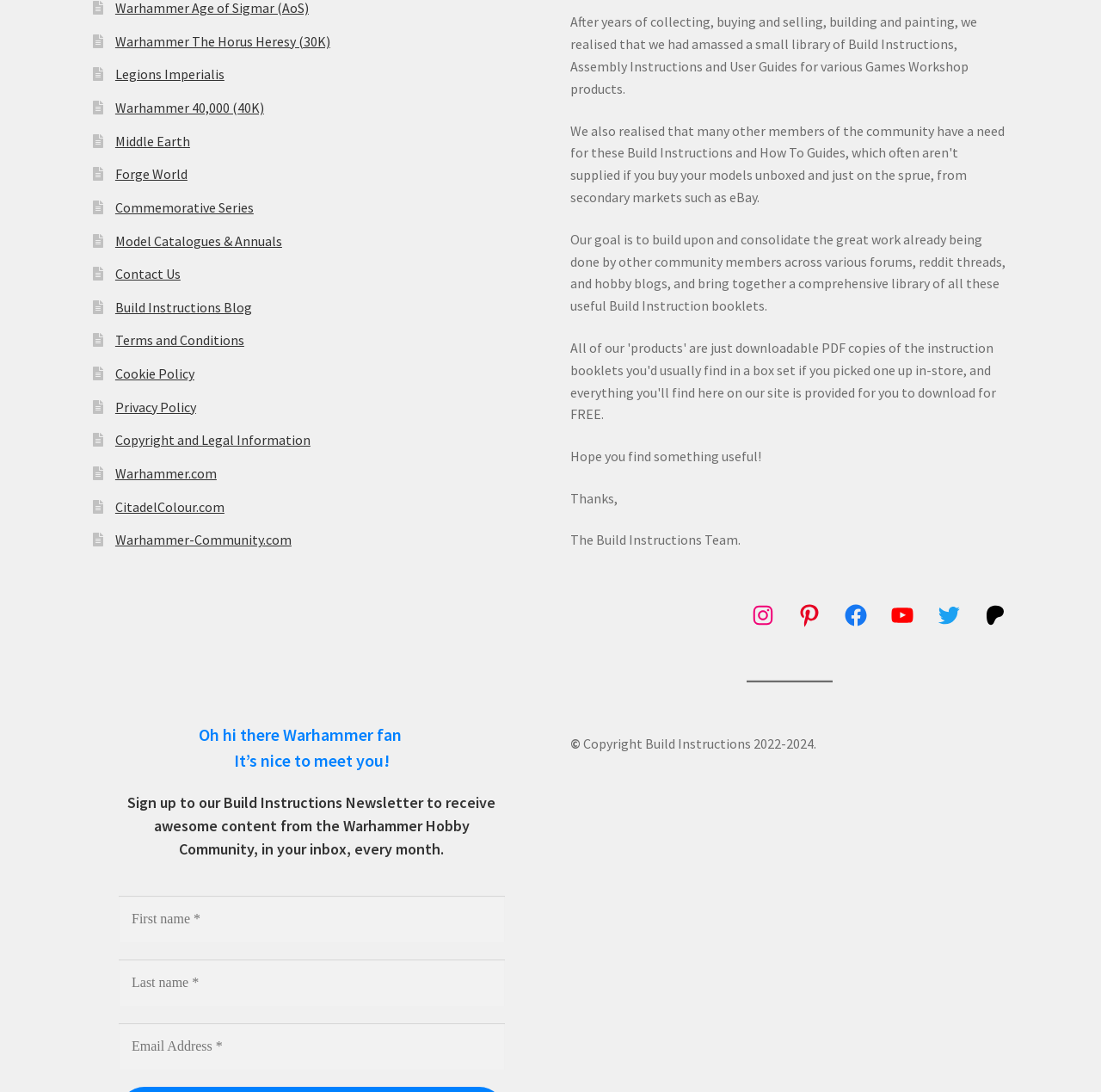Please locate the UI element described by "Privacy Policy" and provide its bounding box coordinates.

None